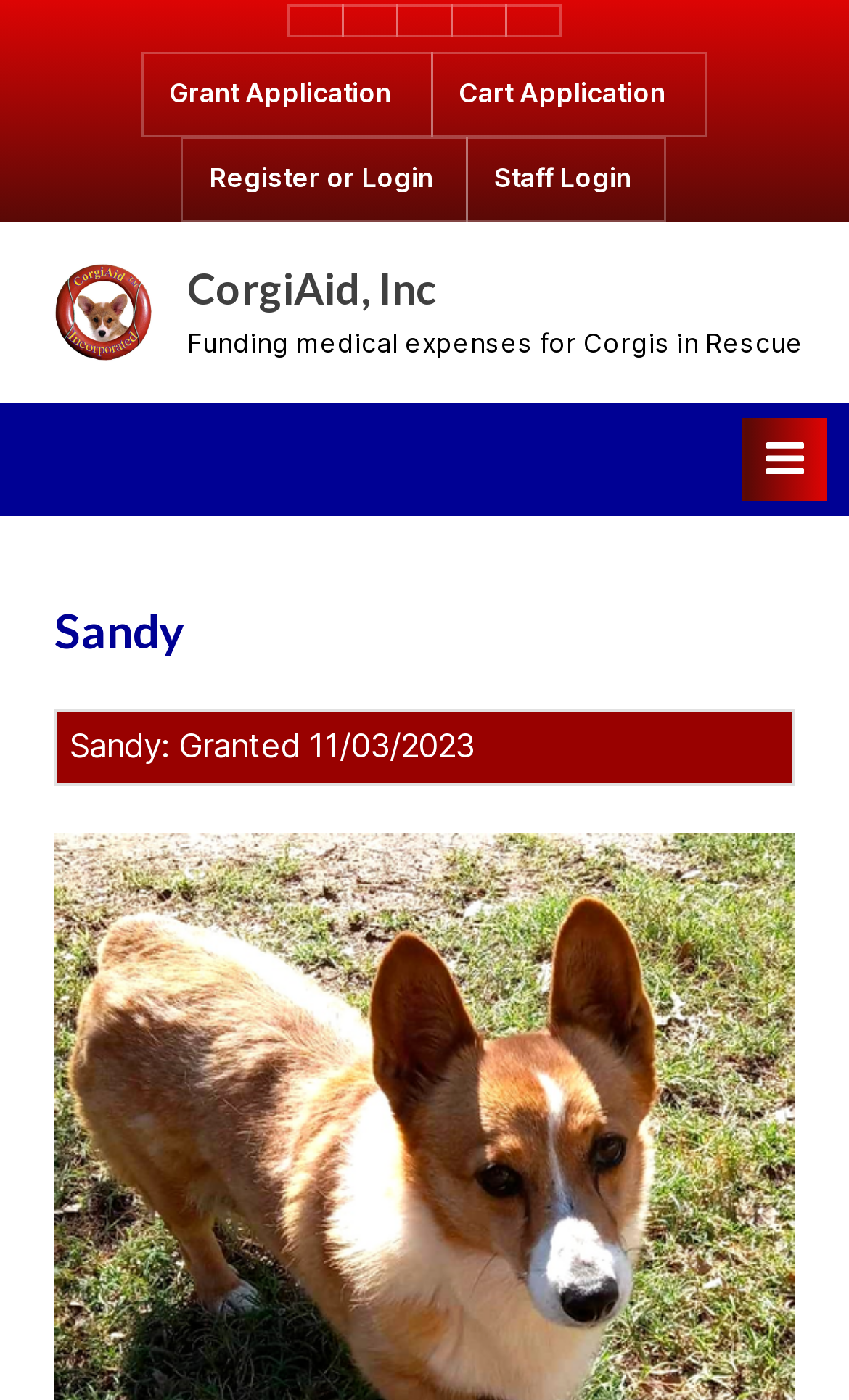How many navigation elements are on the webpage?
Utilize the image to construct a detailed and well-explained answer.

I found two navigation elements, 'Social Links' and 'Primary Menu', which are children of the Root Element, indicating that there are two navigation elements on the webpage.